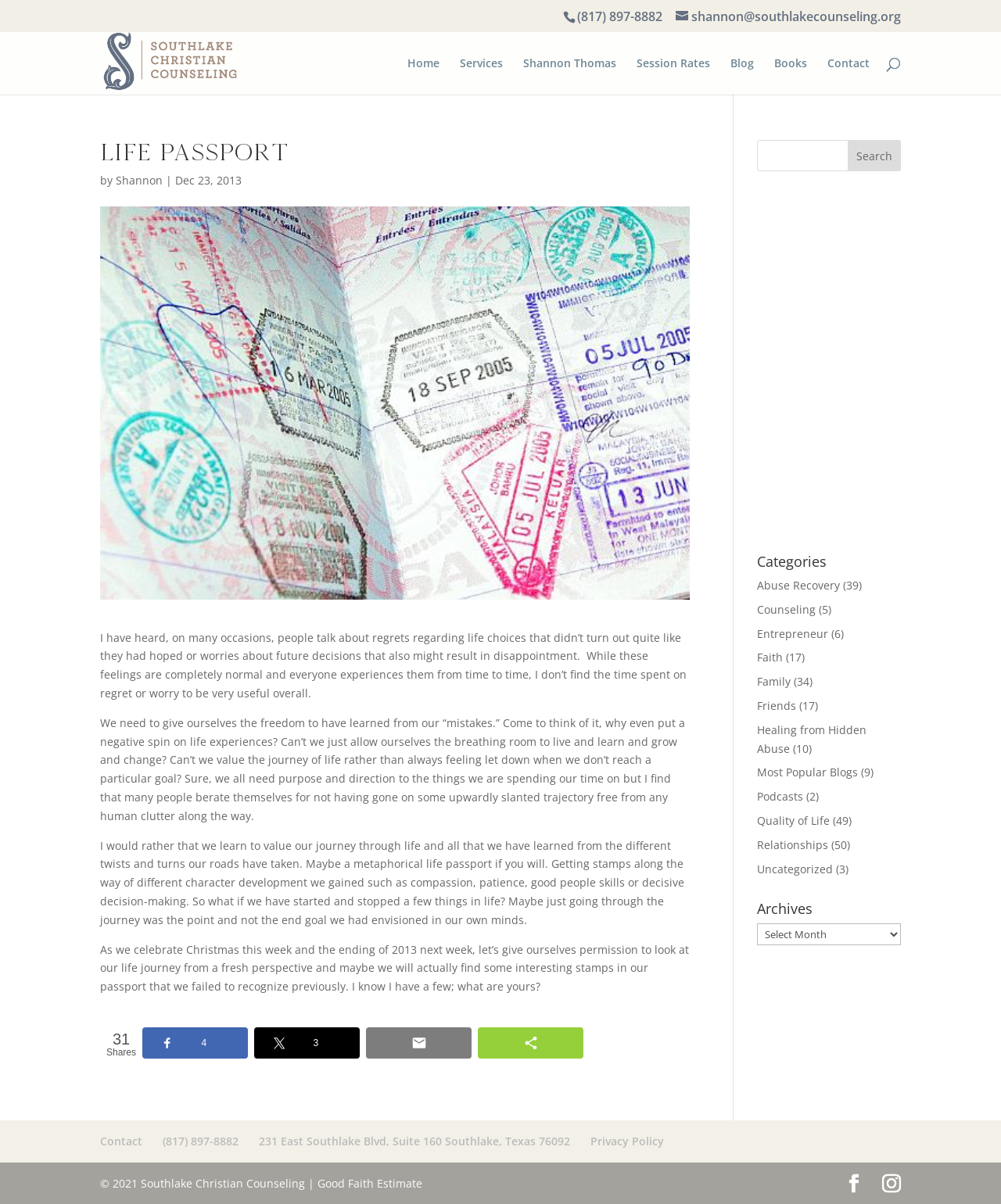Identify the bounding box coordinates of the section that should be clicked to achieve the task described: "Click the 'Home' link".

[0.407, 0.048, 0.439, 0.079]